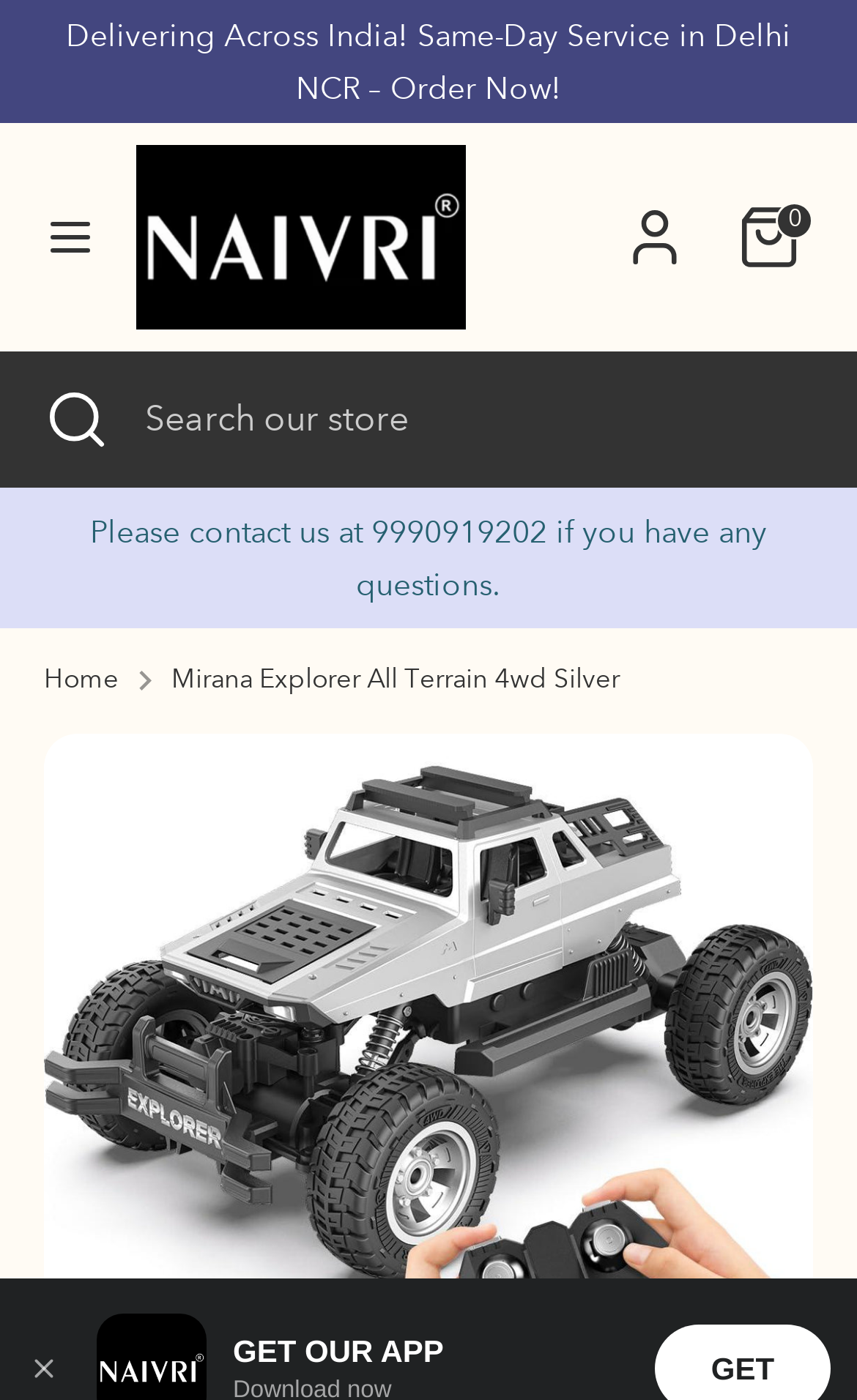What is the purpose of the 'Toggle menu' button?
Based on the screenshot, provide your answer in one word or phrase.

To open or close the menu